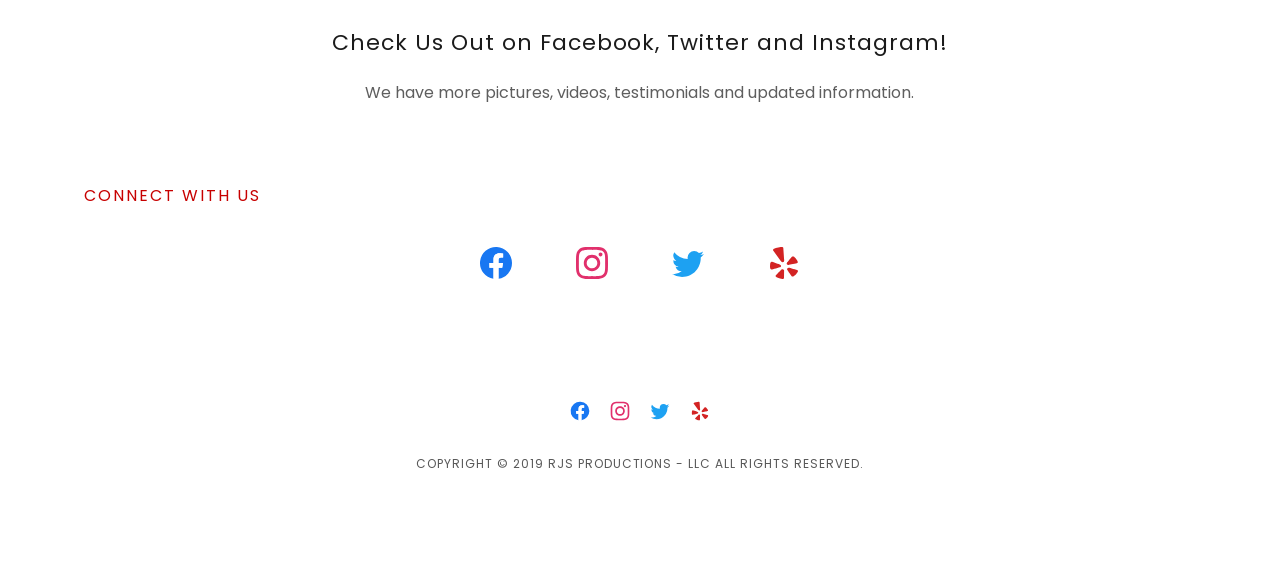Provide a single word or phrase to answer the given question: 
What is the position of the 'Facebook Social Link' relative to the 'Instagram Social Link'?

Left